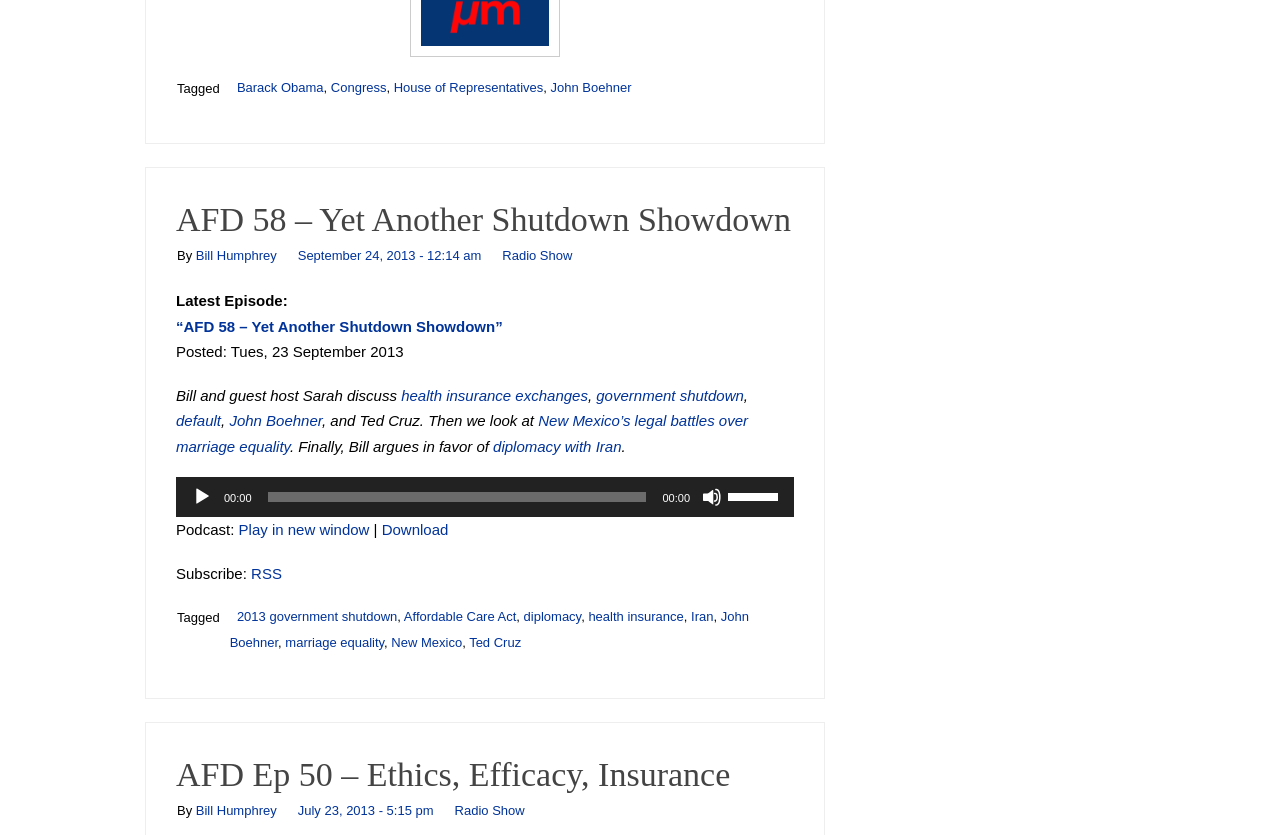Can you specify the bounding box coordinates of the area that needs to be clicked to fulfill the following instruction: "Download the podcast"?

[0.298, 0.624, 0.35, 0.645]